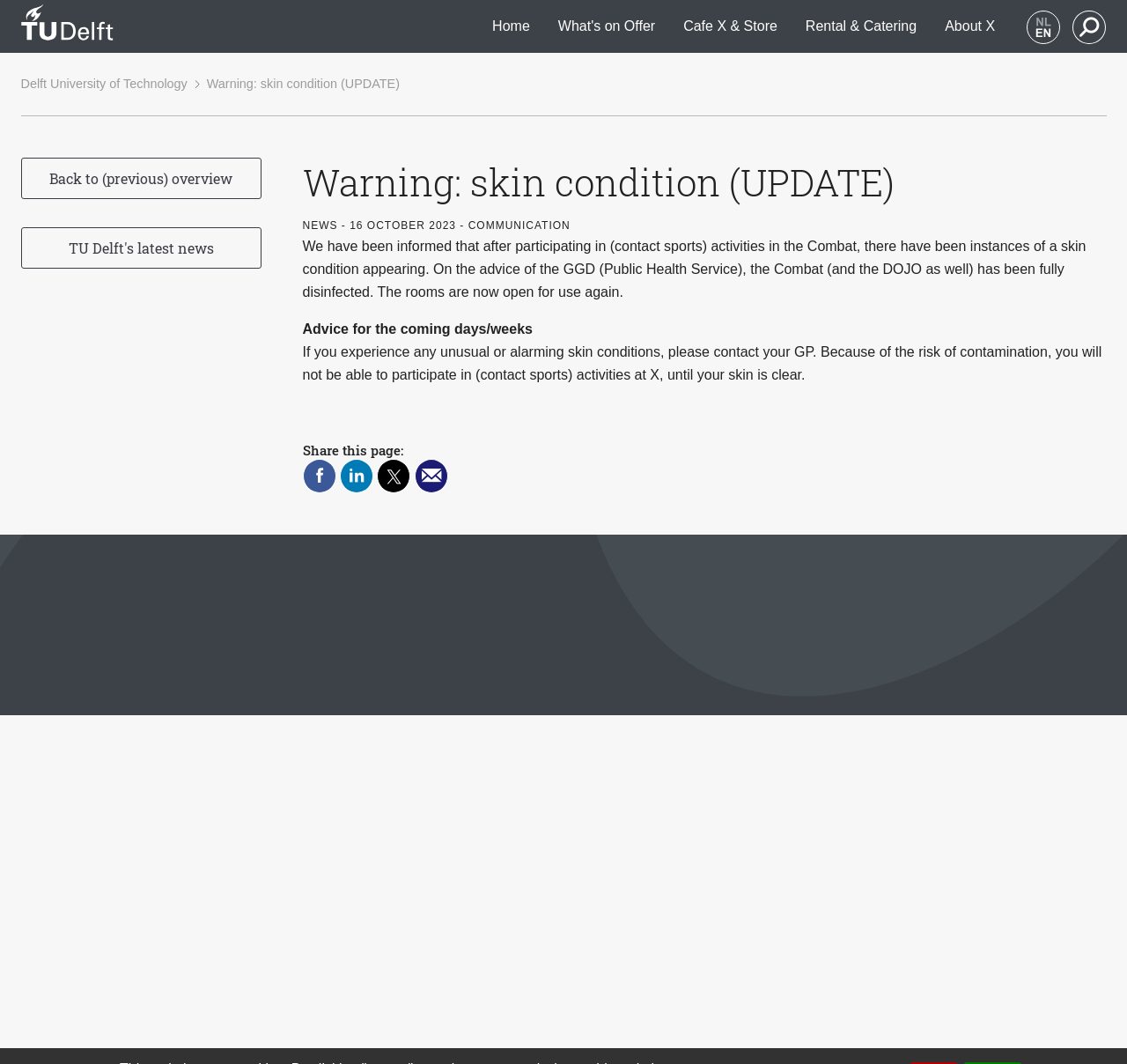What should you do if you experience unusual skin conditions?
From the screenshot, supply a one-word or short-phrase answer.

Contact your GP